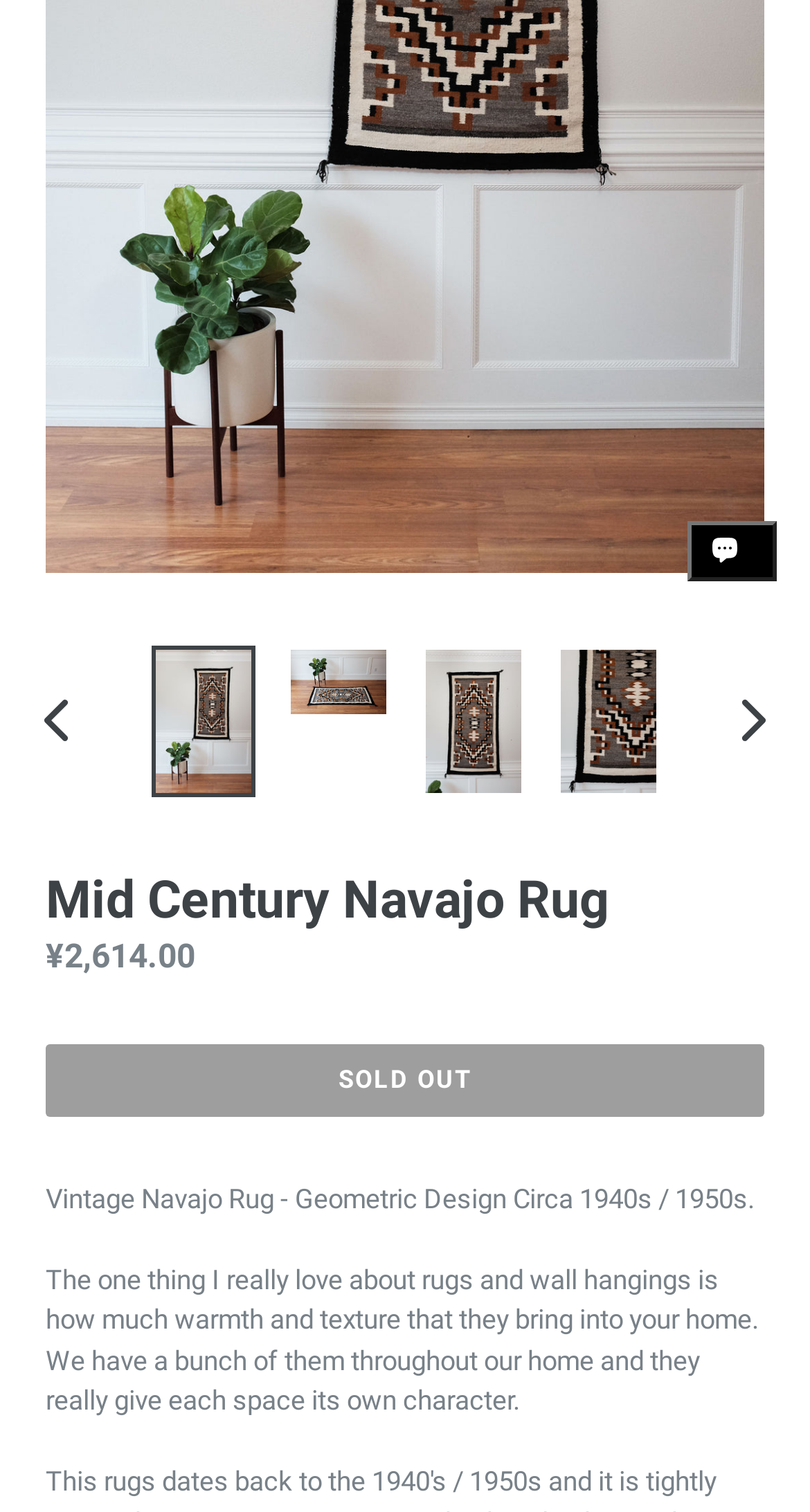Using the format (top-left x, top-left y, bottom-right x, bottom-right y), and given the element description, identify the bounding box coordinates within the screenshot: aria-label="Chat window"

[0.848, 0.345, 0.959, 0.384]